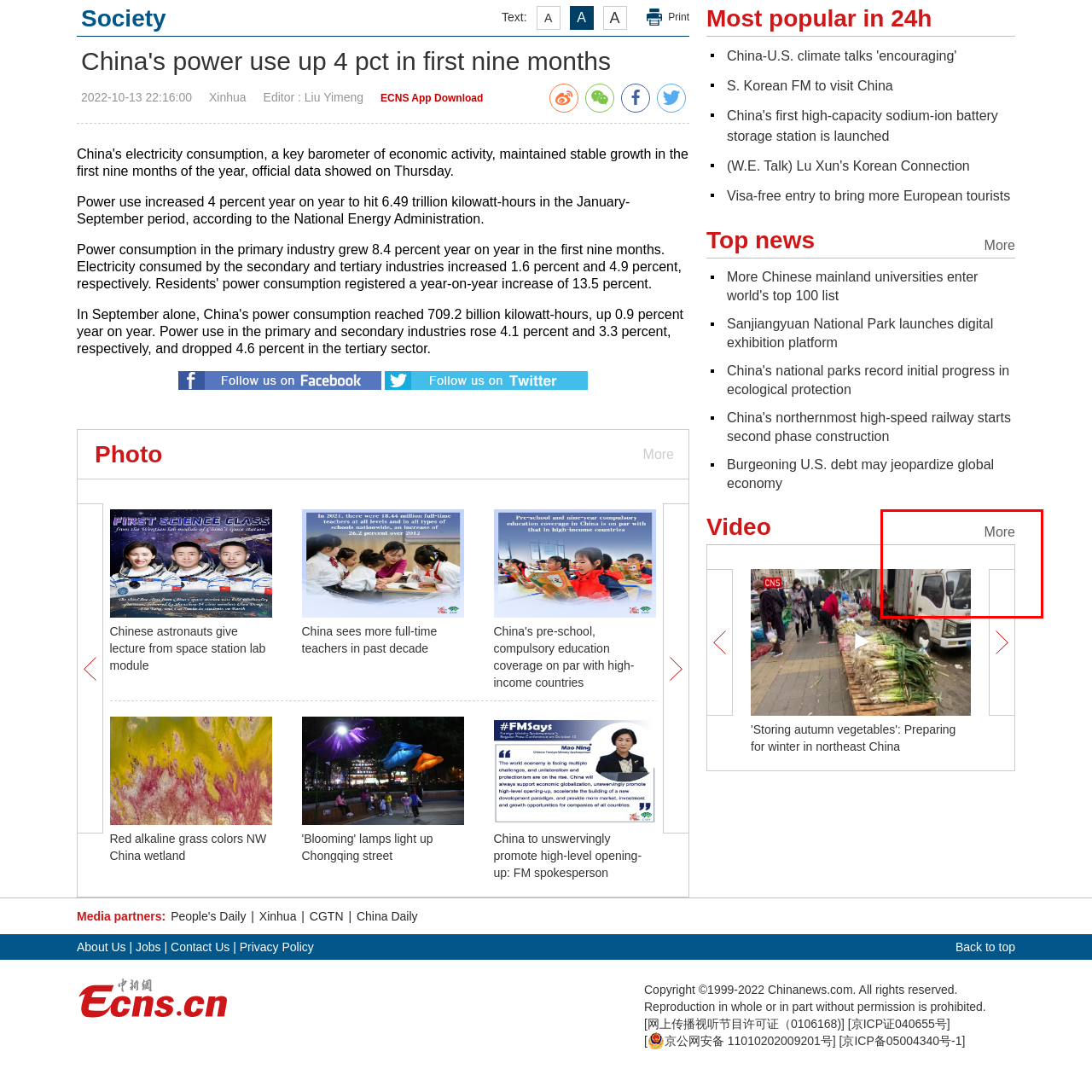What is the truck used for?
Analyze the image marked by the red bounding box and respond with an in-depth answer considering the visual clues.

The truck is prominently displayed on the left side of the image, suggesting that it is used for transportation or delivery as part of the event's logistics, which is typical of significant political events.